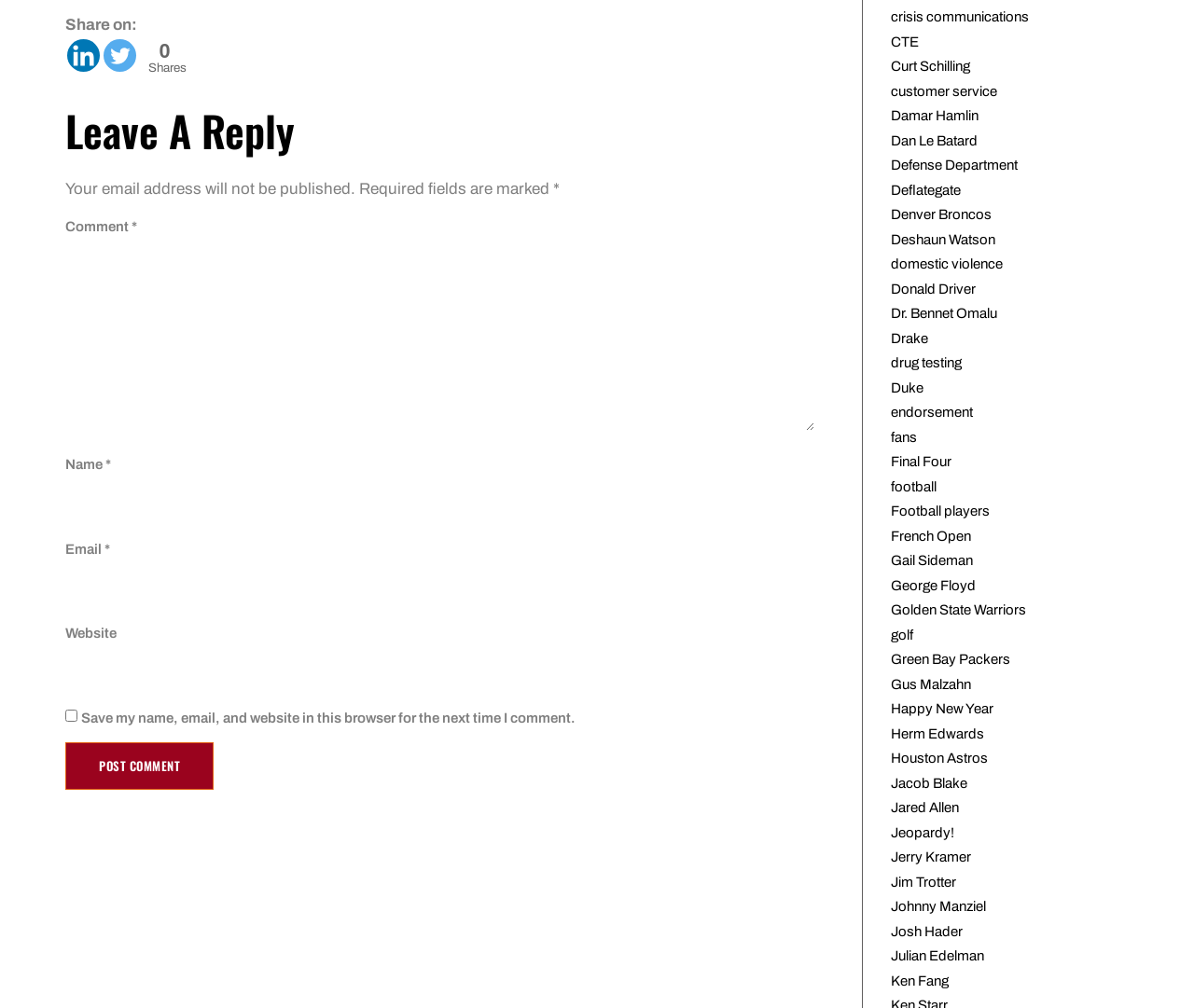Identify the bounding box coordinates for the element you need to click to achieve the following task: "Enter your comment". The coordinates must be four float values ranging from 0 to 1, formatted as [left, top, right, bottom].

[0.055, 0.236, 0.683, 0.429]